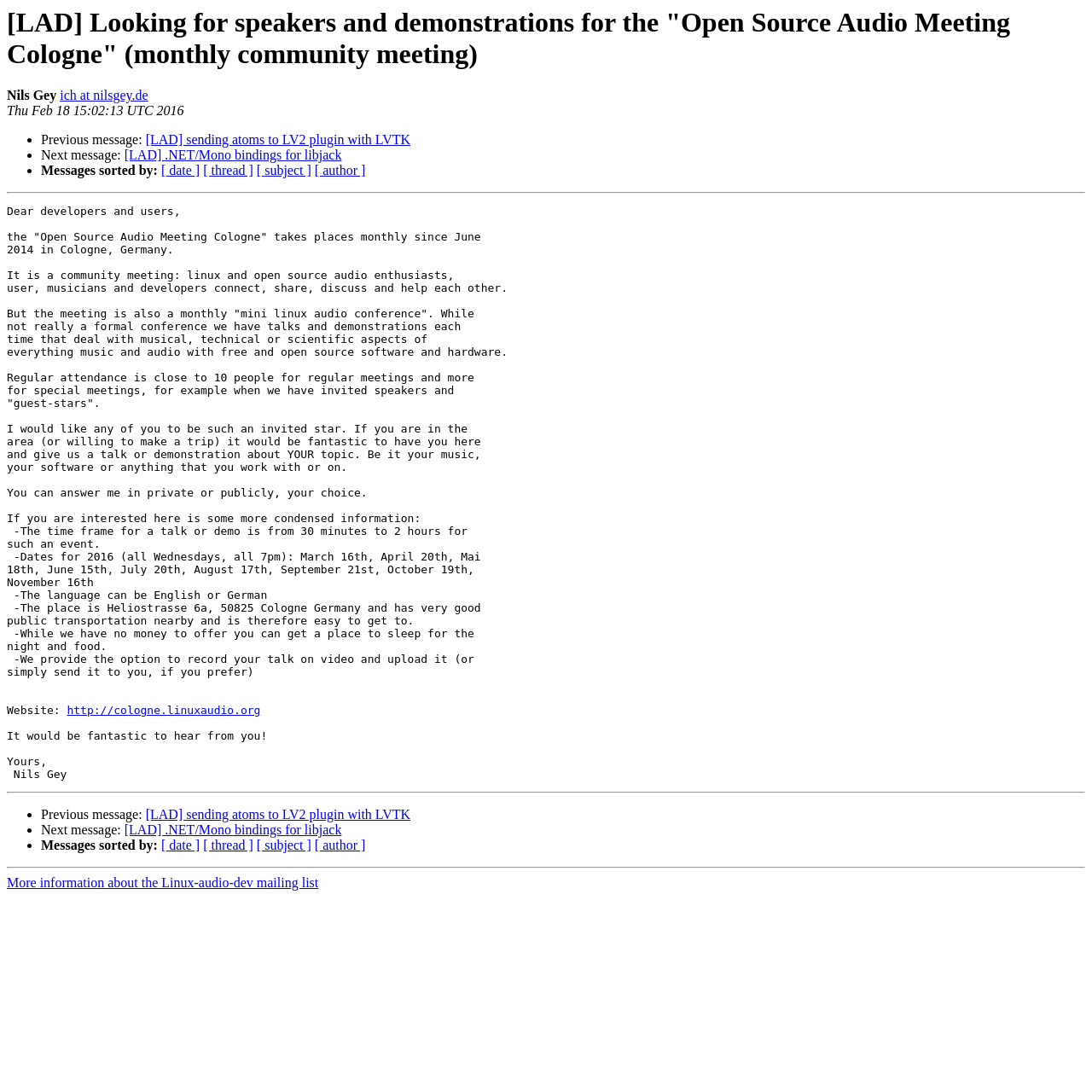Please locate the bounding box coordinates of the element that should be clicked to complete the given instruction: "Sort messages by date".

[0.148, 0.15, 0.183, 0.163]